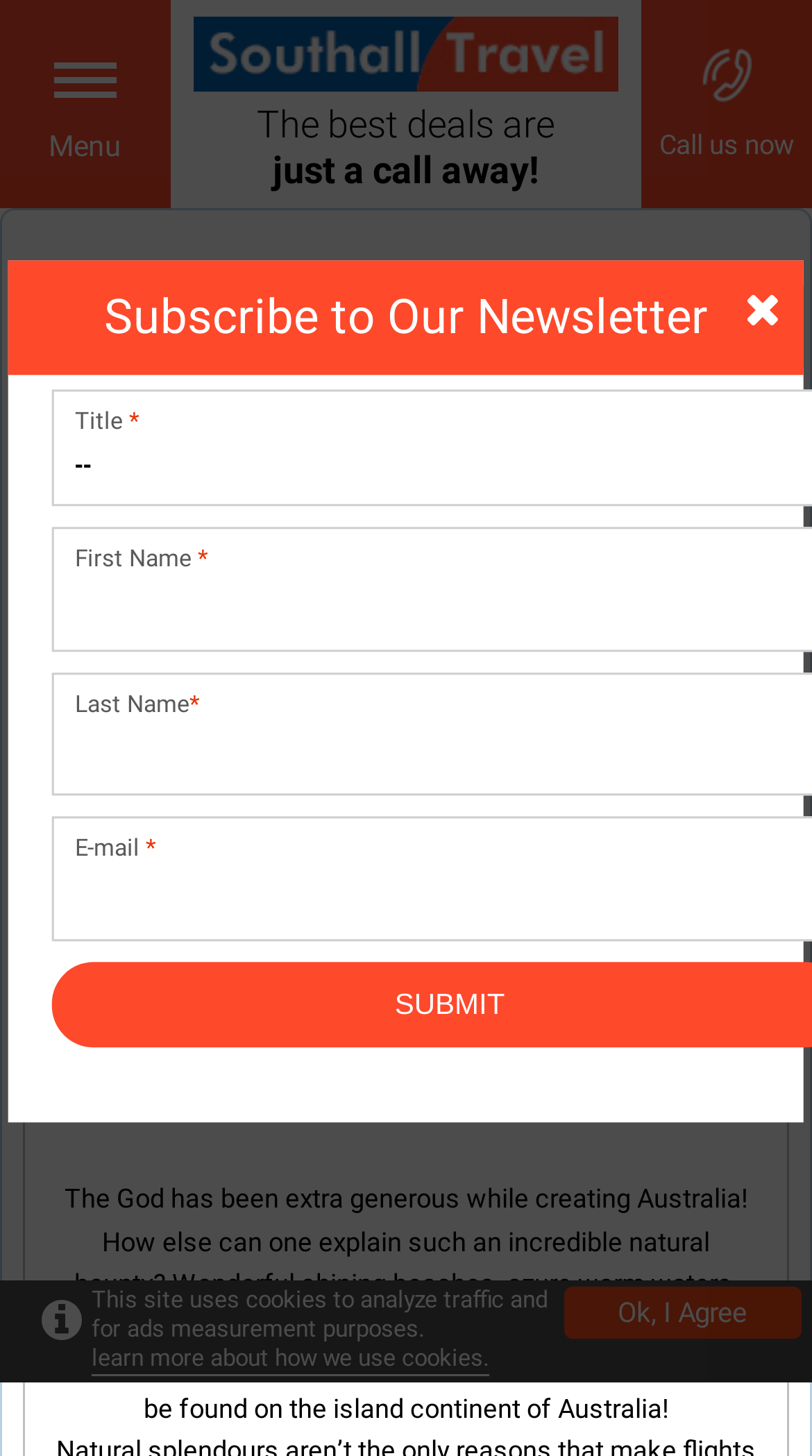Please provide a short answer using a single word or phrase for the question:
How many social media links are there?

3